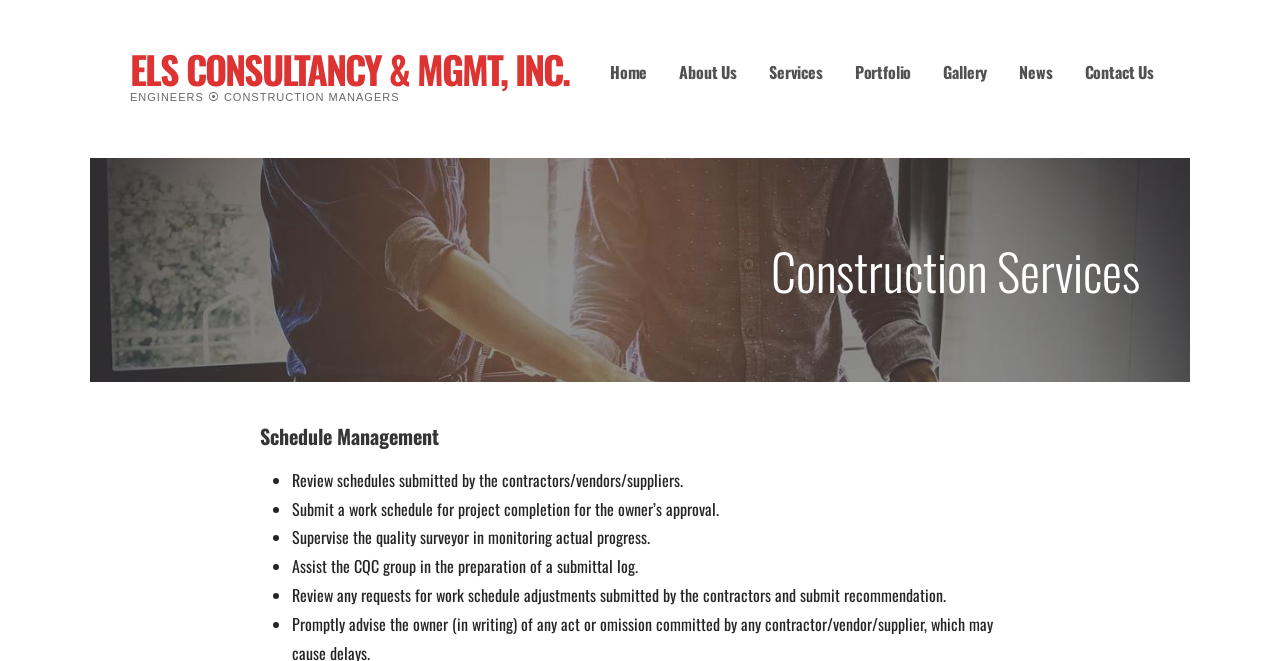What is the first service mentioned on the webpage?
Answer the question with a detailed and thorough explanation.

I found the first service mentioned on the webpage by looking at the heading 'Construction Services', which is prominently displayed and has a larger font size than the other text on the page, indicating it is the main service being offered.